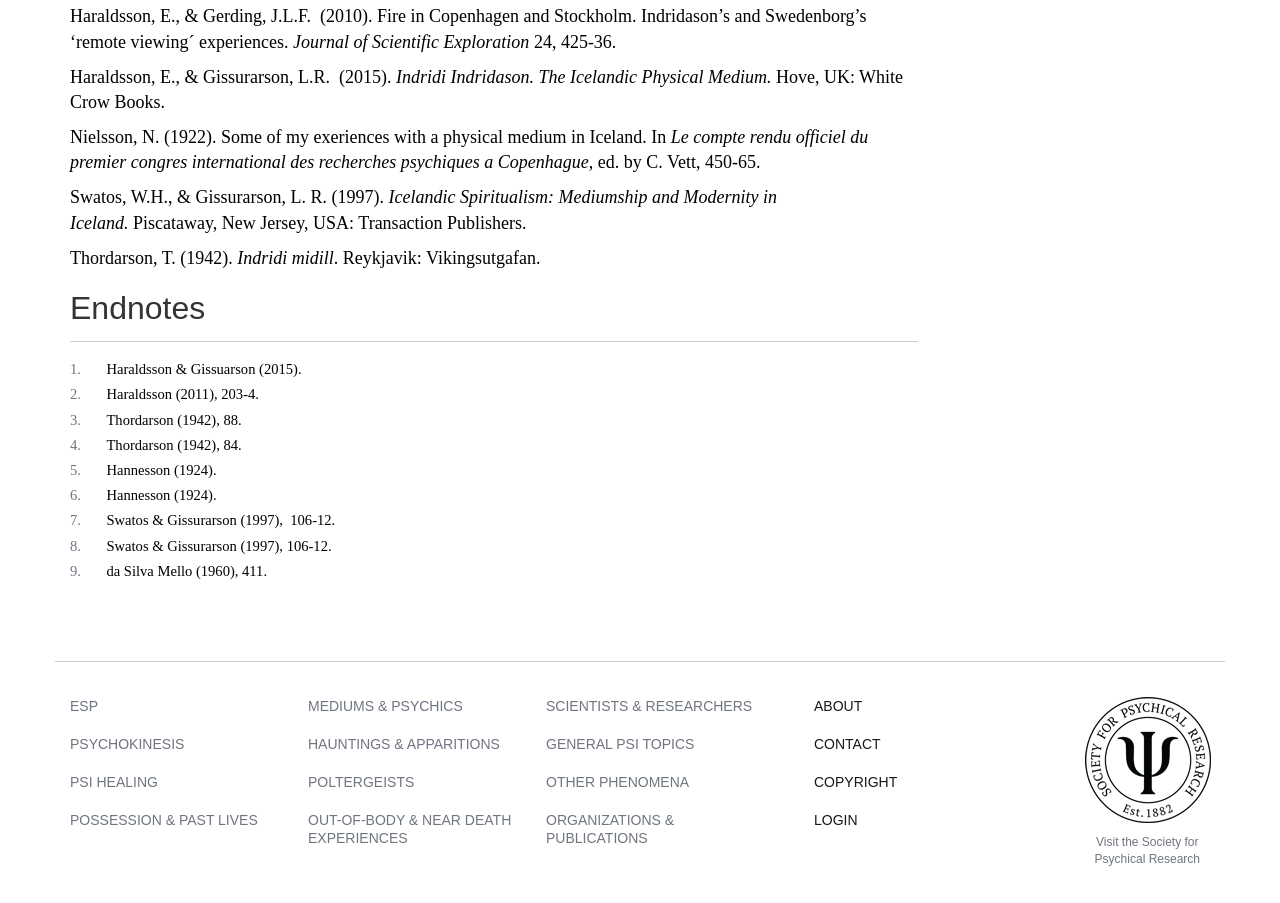Determine the coordinates of the bounding box for the clickable area needed to execute this instruction: "Go to the 'ESP' page".

[0.055, 0.773, 0.077, 0.791]